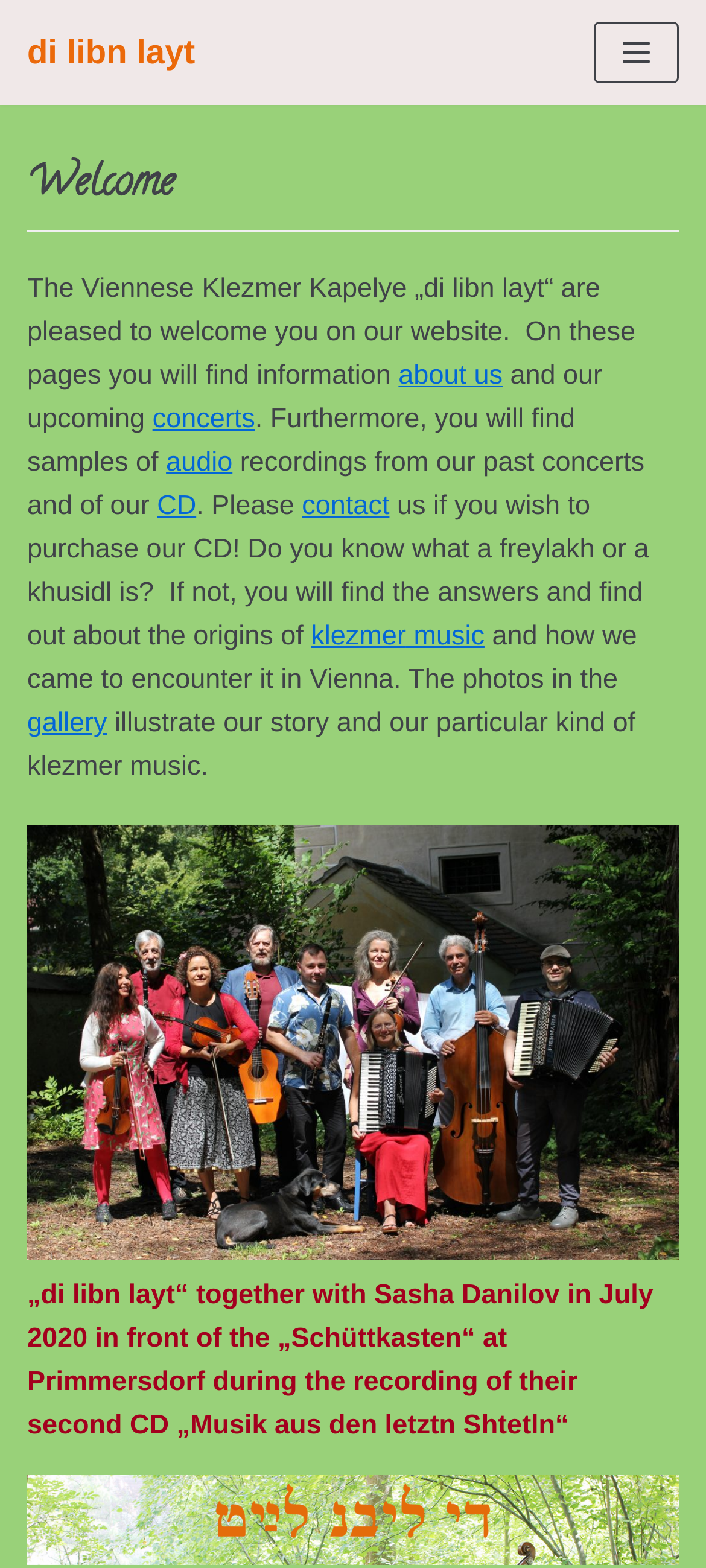Based on the image, give a detailed response to the question: What is the name of the CD recorded by the Kapelye?

The name of the CD can be found in the figcaption with bounding box coordinates [0.038, 0.812, 0.962, 0.923], which mentions the recording of the second CD 'Musik aus den letztn Shtetln' in July 2020.